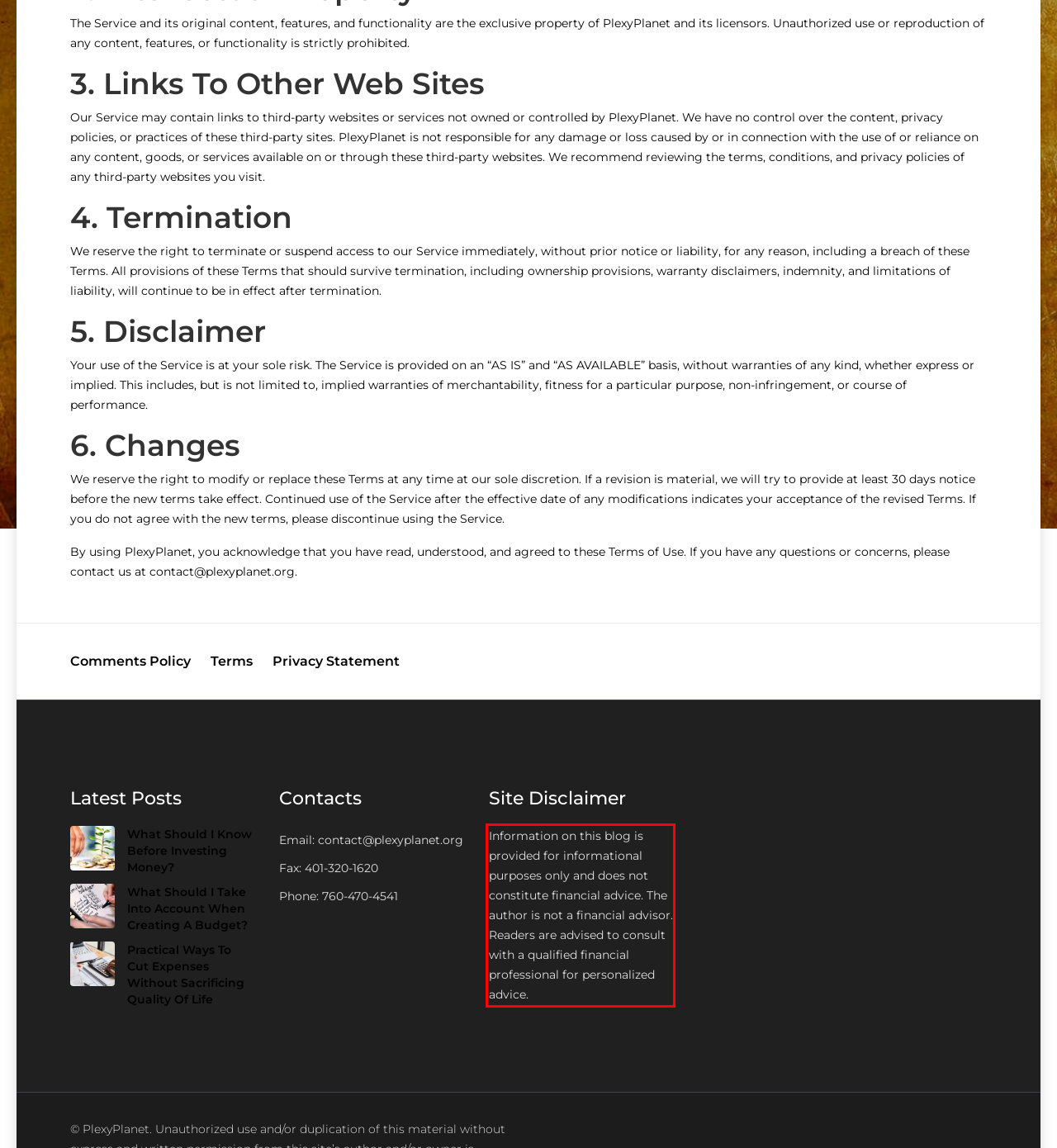Please identify and extract the text from the UI element that is surrounded by a red bounding box in the provided webpage screenshot.

Information on this blog is provided for informational purposes only and does not constitute financial advice. The author is not a financial advisor. Readers are advised to consult with a qualified financial professional for personalized advice.